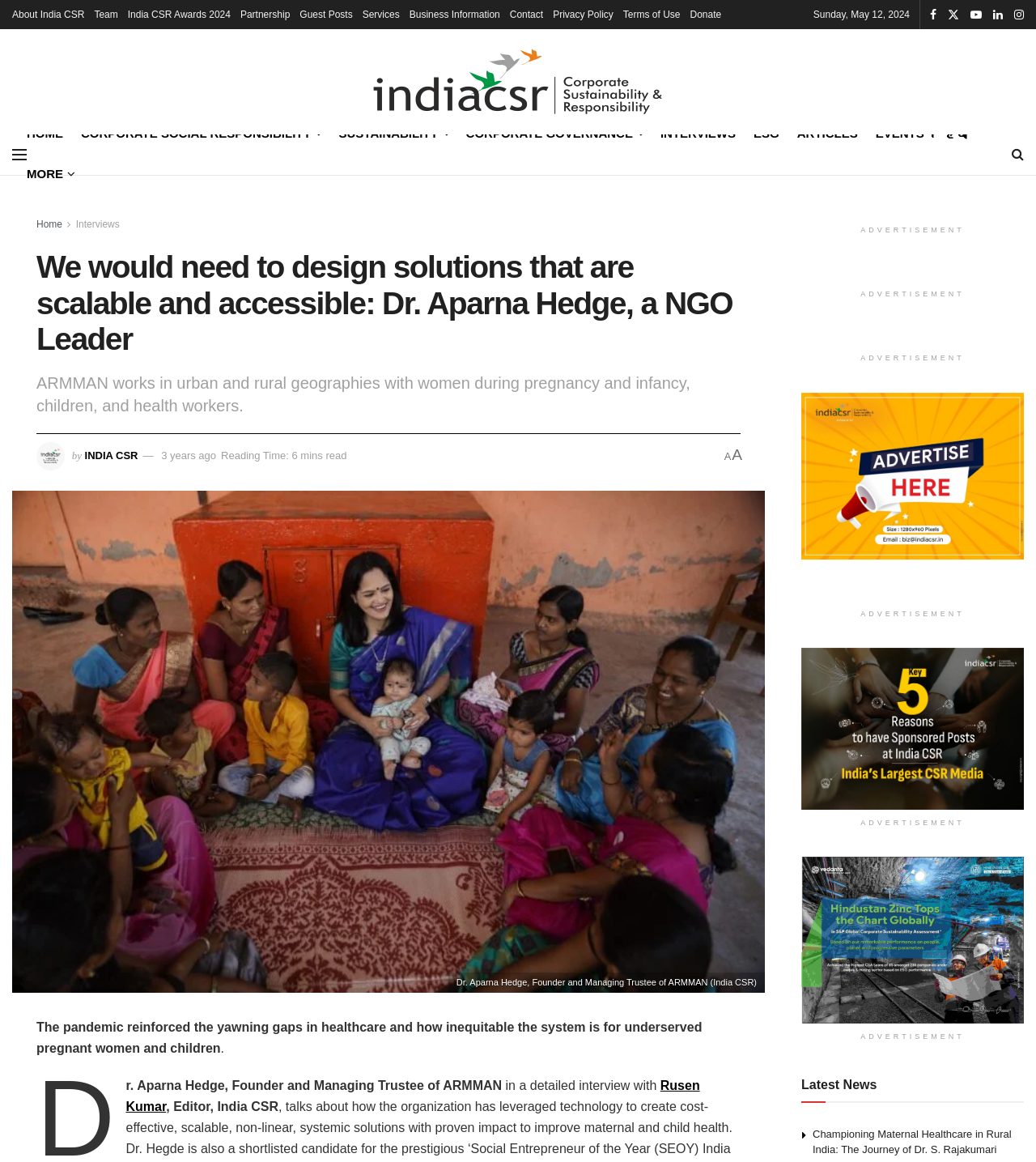Answer the question with a single word or phrase: 
What is the category of the article 'Championing Maternal Healthcare in Rural India: The Journey of Dr. S. Rajakumari'?

Latest News